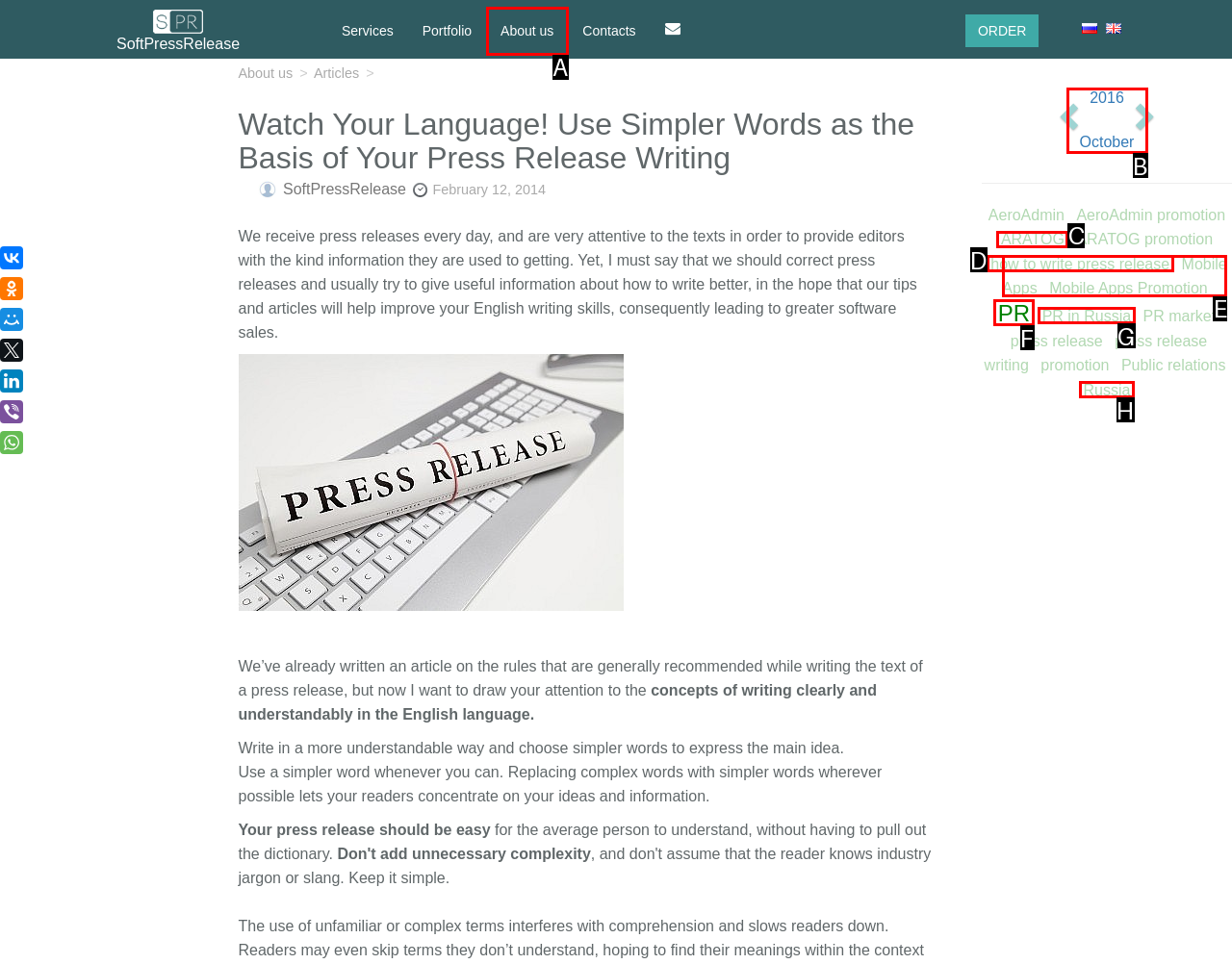Given the task: Click the 'ARATOG' link, indicate which boxed UI element should be clicked. Provide your answer using the letter associated with the correct choice.

C